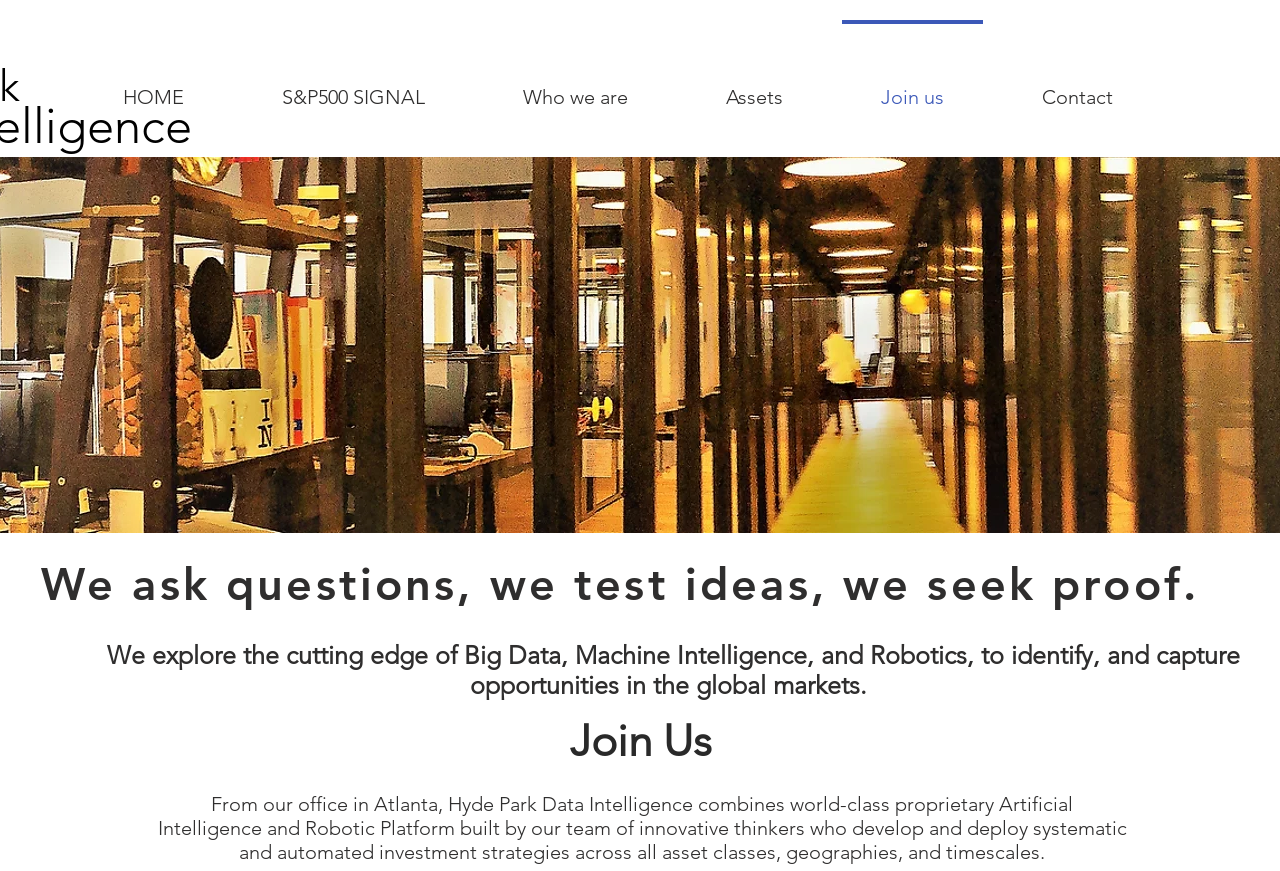What does the company develop and deploy?
Please look at the screenshot and answer using one word or phrase.

systematic and automated investment strategies